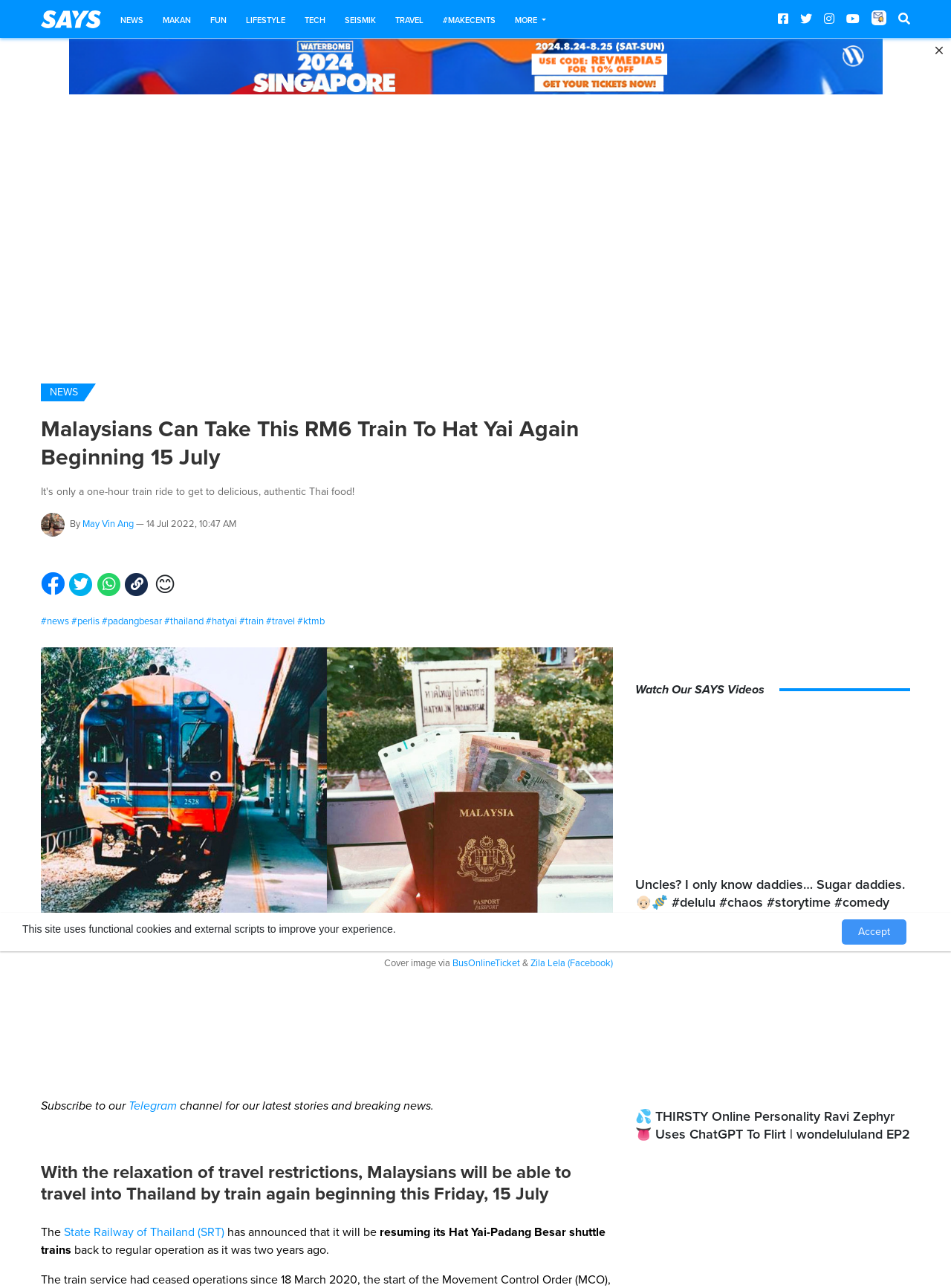Please provide the bounding box coordinates in the format (top-left x, top-left y, bottom-right x, bottom-right y). Remember, all values are floating point numbers between 0 and 1. What is the bounding box coordinate of the region described as: State Railway of Thailand (SRT)

[0.067, 0.908, 0.236, 0.919]